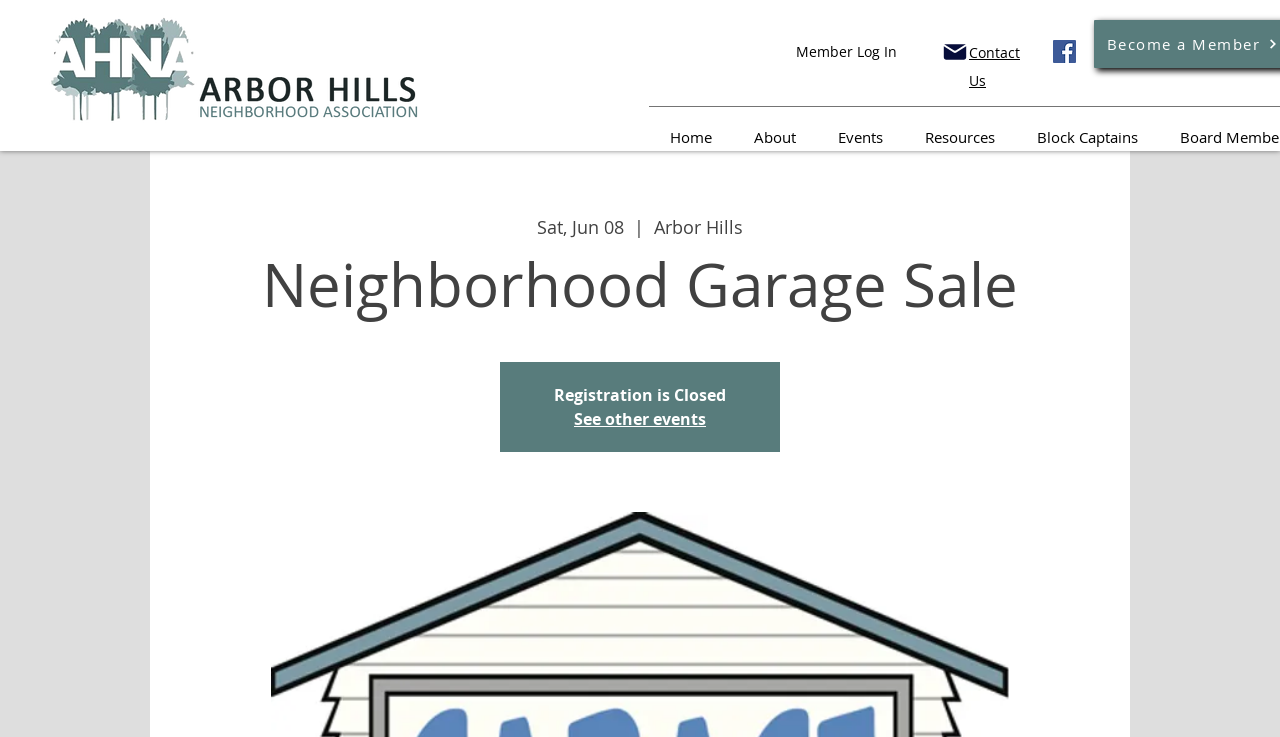How many links are in the social bar?
Carefully analyze the image and provide a thorough answer to the question.

I found the answer by looking at the list element with the description 'Social Bar'. Inside this list, I found a single link element with the description 'Facebook', which indicates that there is only one link in the social bar.